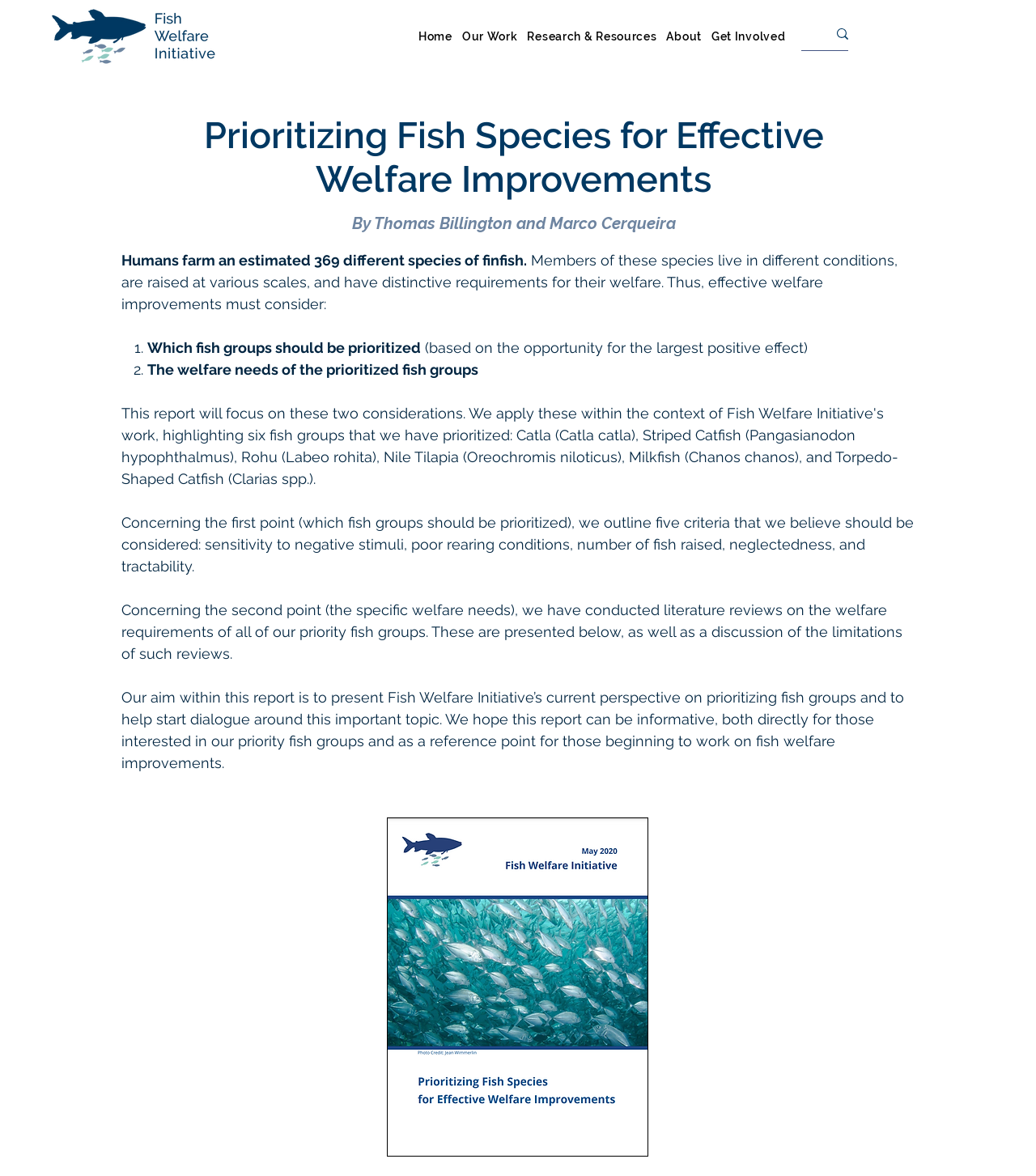What is the purpose of this report?
Examine the image and give a concise answer in one word or a short phrase.

To present Fish Welfare Initiative's perspective